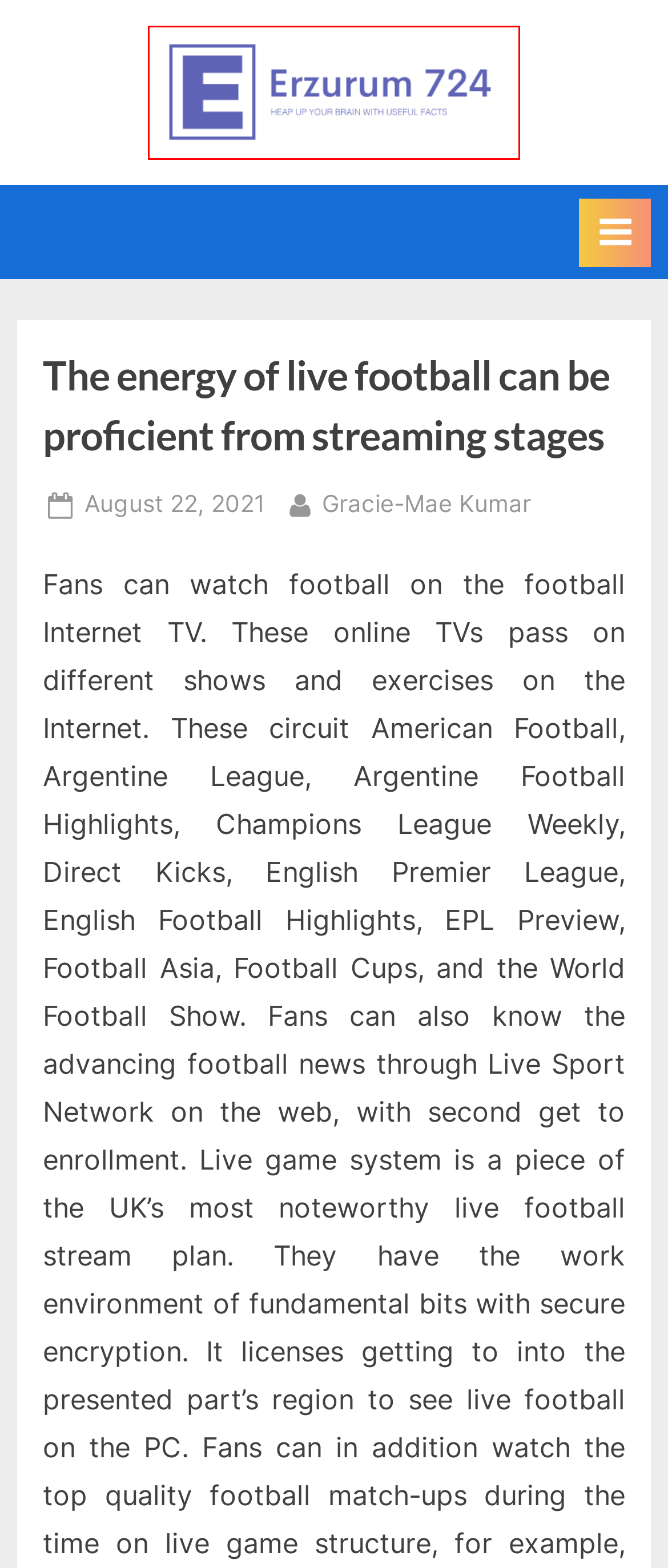Observe the webpage screenshot and focus on the red bounding box surrounding a UI element. Choose the most appropriate webpage description that corresponds to the new webpage after clicking the element in the bounding box. Here are the candidates:
A. July 2021 – Erzurum 724
B. September 2023 – Erzurum 724
C. March 2022 – Erzurum 724
D. October 2023 – Erzurum 724
E. April 2023 – Erzurum 724
F. Sports – Erzurum 724
G. Compassionate and Knowledgeable – Bankruptcy Attorney Ally – Erzurum 724
H. Erzurum 724 – Keep an eye on incredible things

H